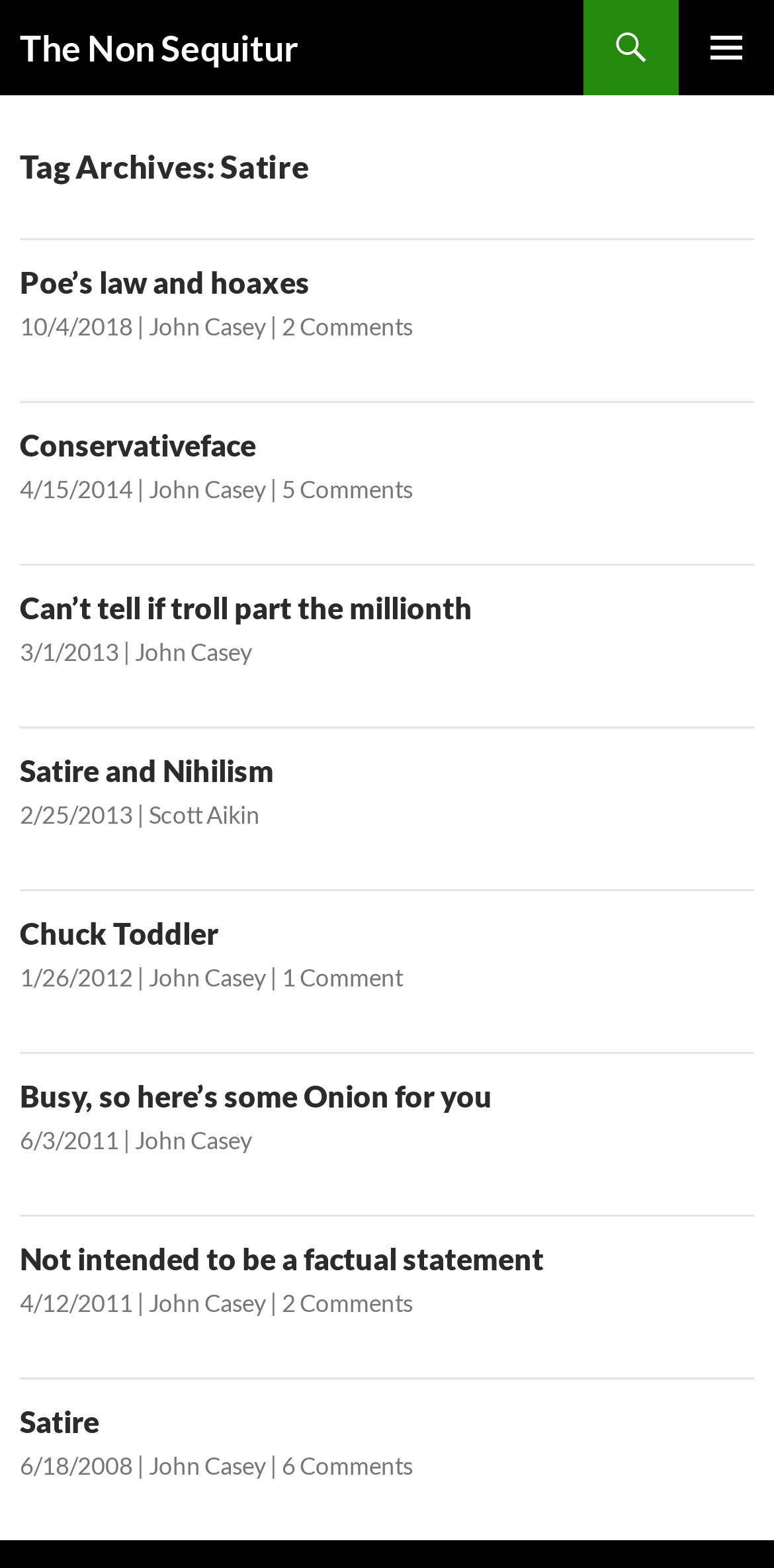Respond to the following query with just one word or a short phrase: 
Who is the author of the article 'Poe’s law and hoaxes'?

John Casey